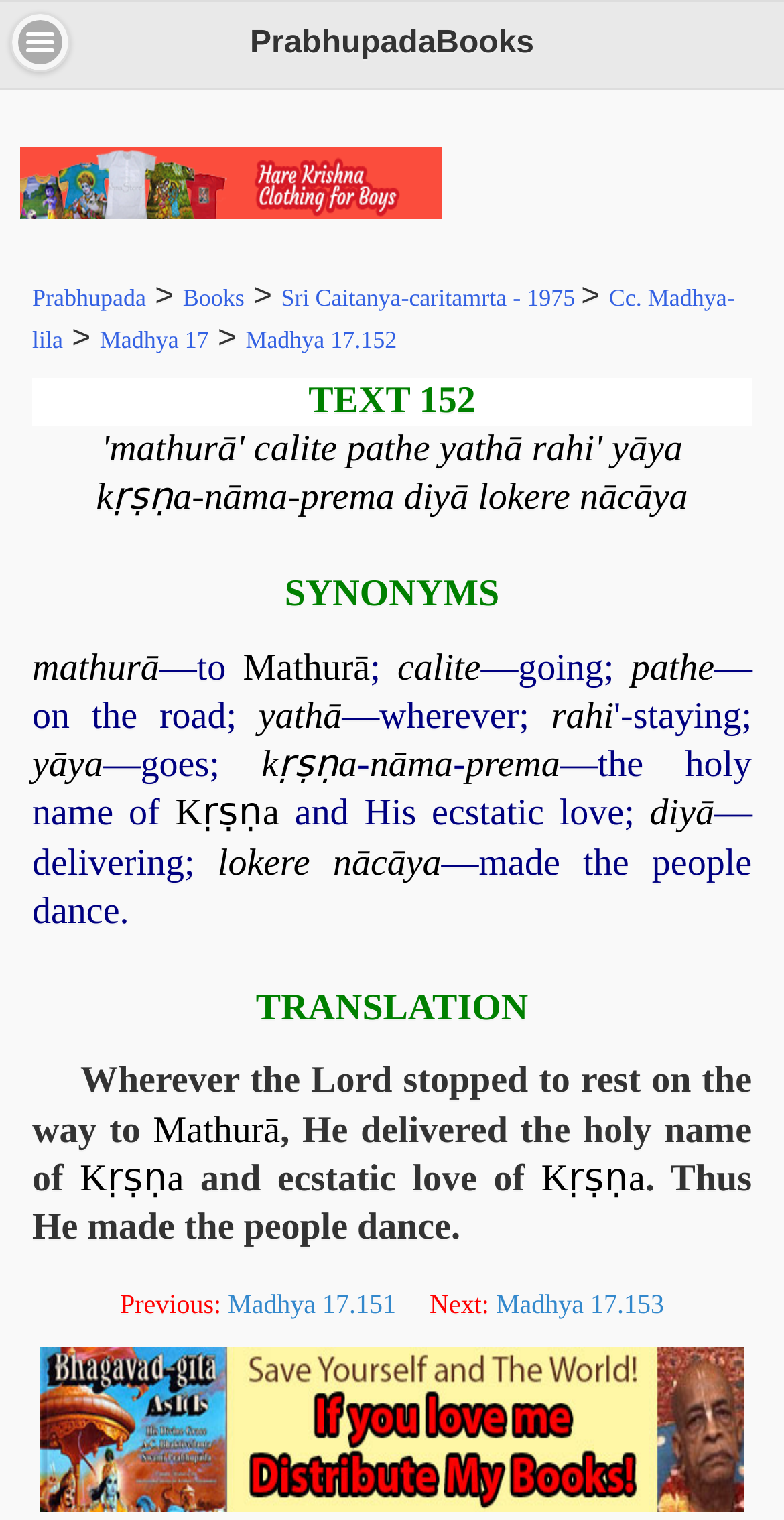Answer the question below with a single word or a brief phrase: 
What is the meaning of 'kṛṣṇa-nāma-prema diyā lokere nācāya'?

Delivering the holy name of Kṛṣṇa and His ecstatic love